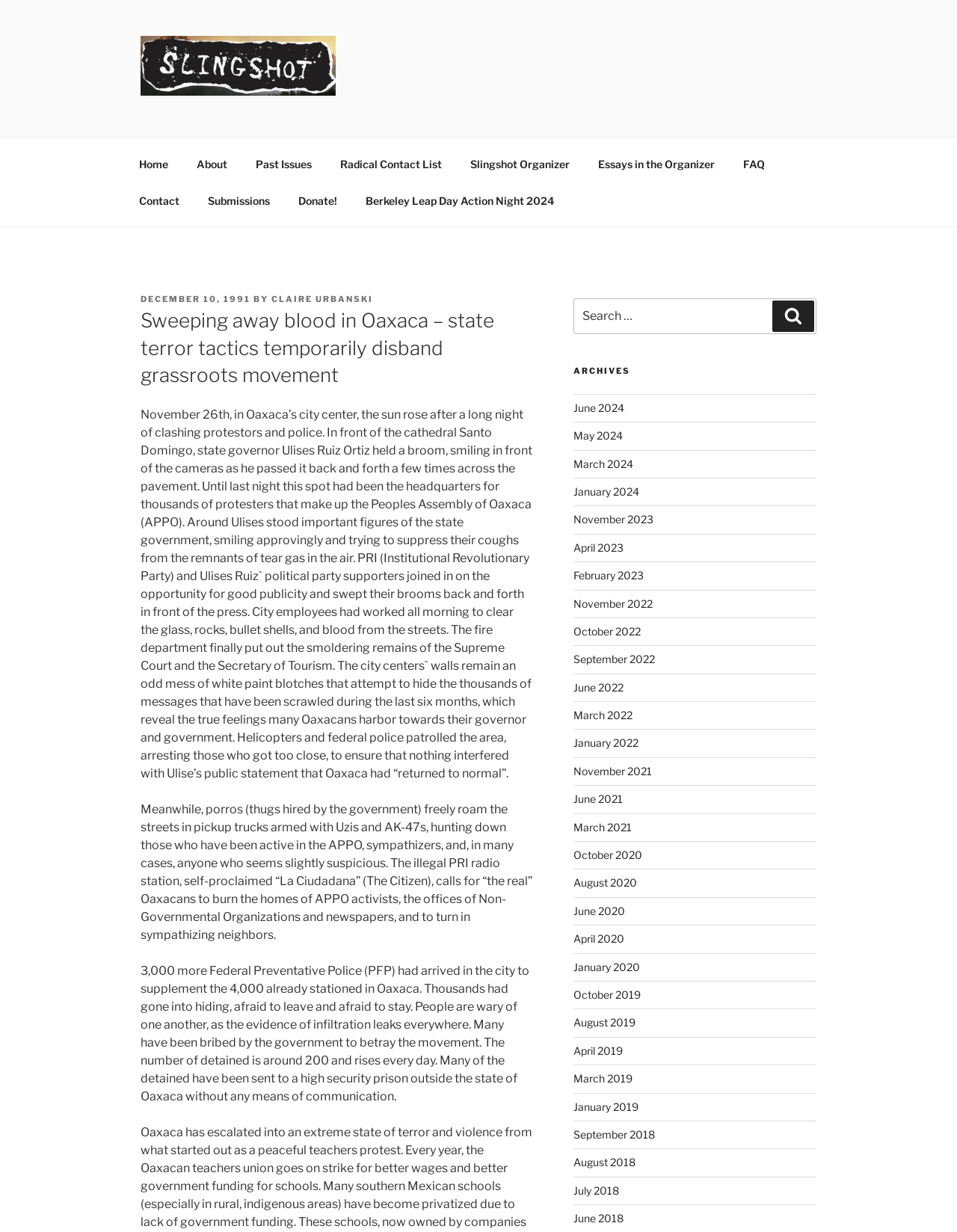What is the name of the collective? Using the information from the screenshot, answer with a single word or phrase.

The Slingshot Collective